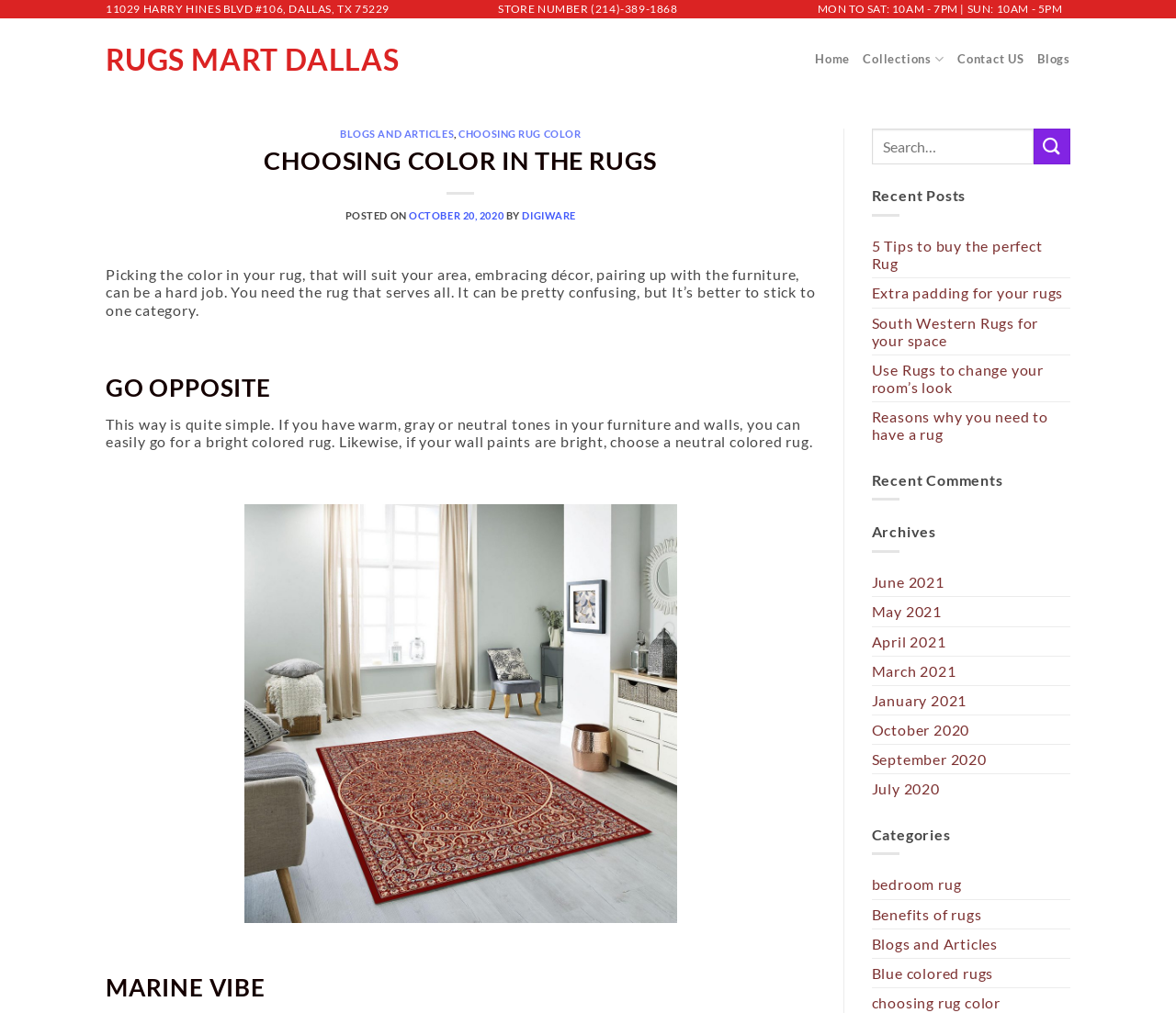Based on the element description Blogs and Articles, identify the bounding box of the UI element in the given webpage screenshot. The coordinates should be in the format (top-left x, top-left y, bottom-right x, bottom-right y) and must be between 0 and 1.

[0.741, 0.917, 0.848, 0.946]